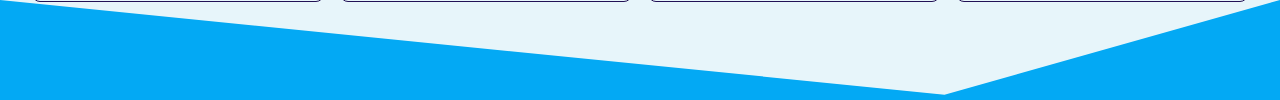What type of opportunities does the webpage aim to draw attention to?
Refer to the image and provide a detailed answer to the question.

The caption suggests that the overall aesthetic aims to draw attention to educational opportunities in safety, health, and environmental awareness related to the utility sector. This is evident from the prominent heading titled 'Our Training Courses'.